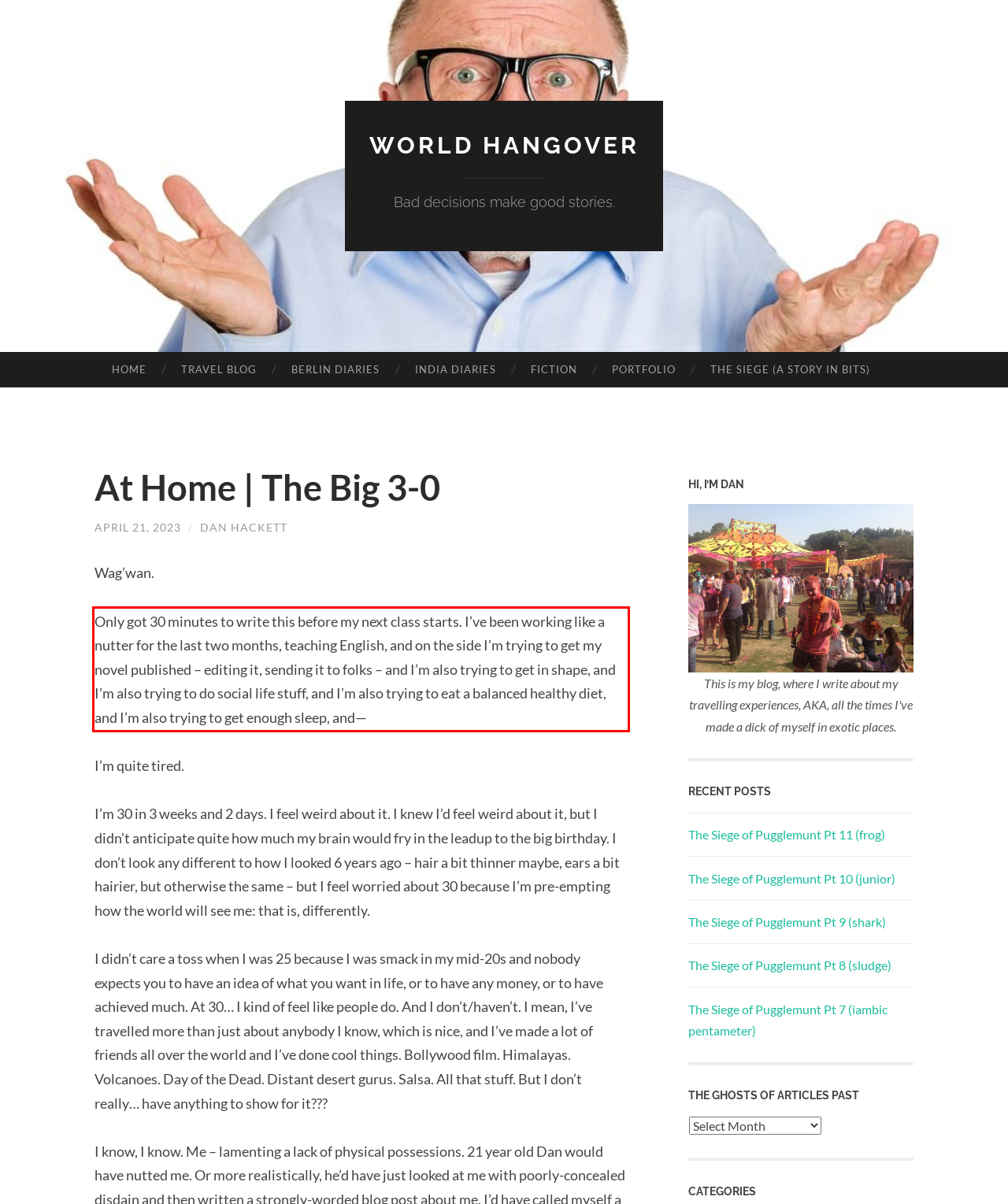Please look at the webpage screenshot and extract the text enclosed by the red bounding box.

Only got 30 minutes to write this before my next class starts. I’ve been working like a nutter for the last two months, teaching English, and on the side I’m trying to get my novel published – editing it, sending it to folks – and I’m also trying to get in shape, and I’m also trying to do social life stuff, and I’m also trying to eat a balanced healthy diet, and I’m also trying to get enough sleep, and—